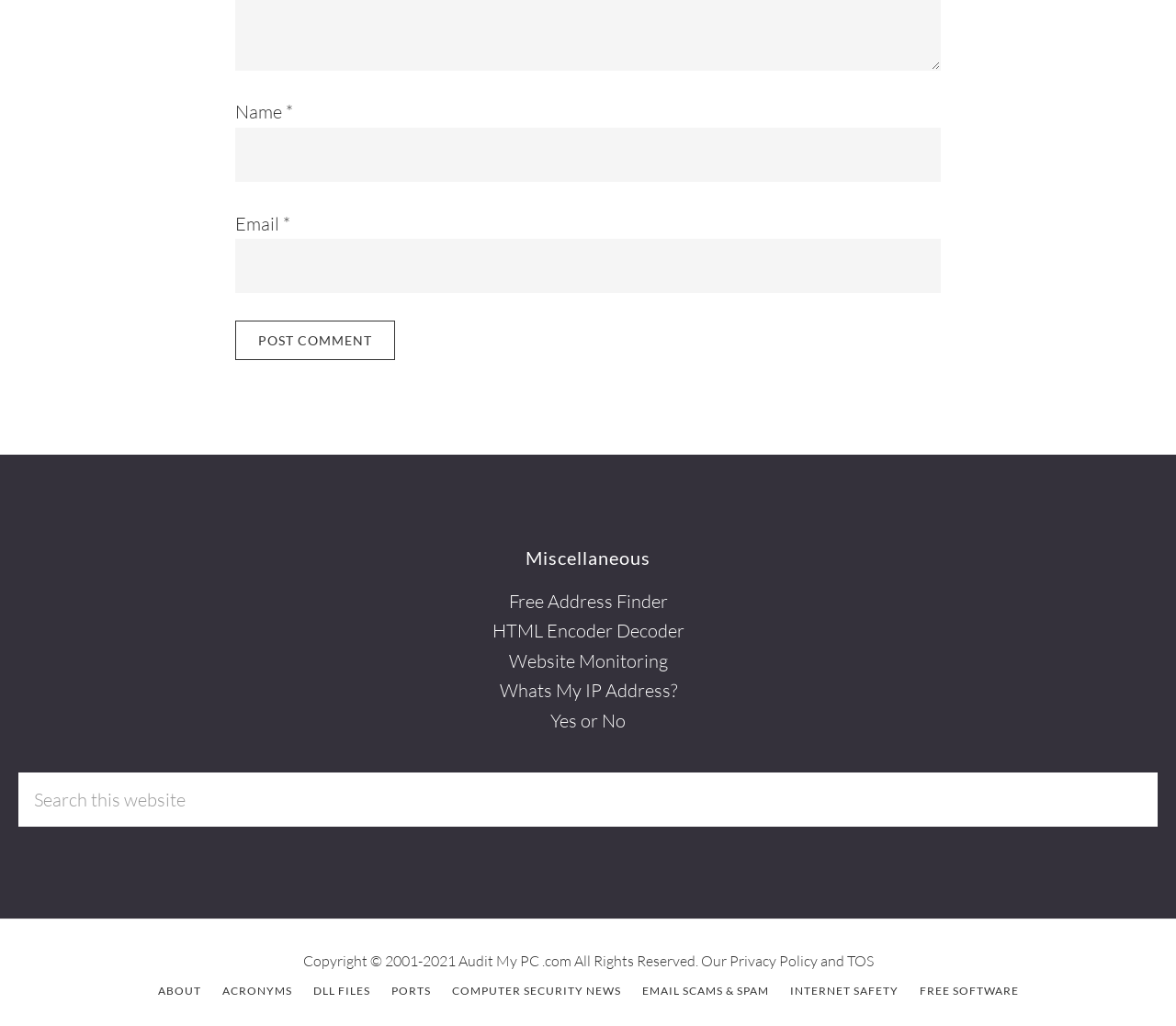Show me the bounding box coordinates of the clickable region to achieve the task as per the instruction: "learn about us".

None